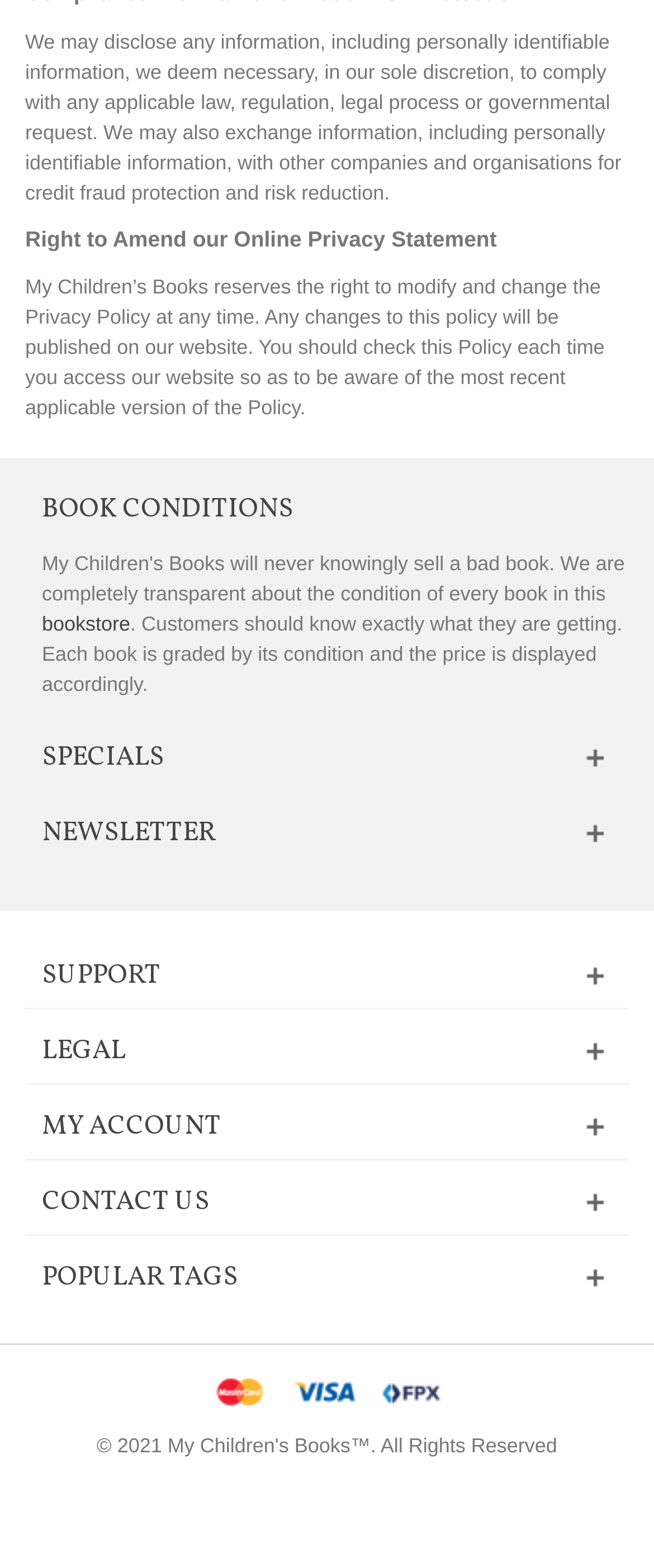Extract the bounding box coordinates for the UI element described as: "parent_node: POPULAR TAGS".

[0.038, 0.795, 0.962, 0.835]